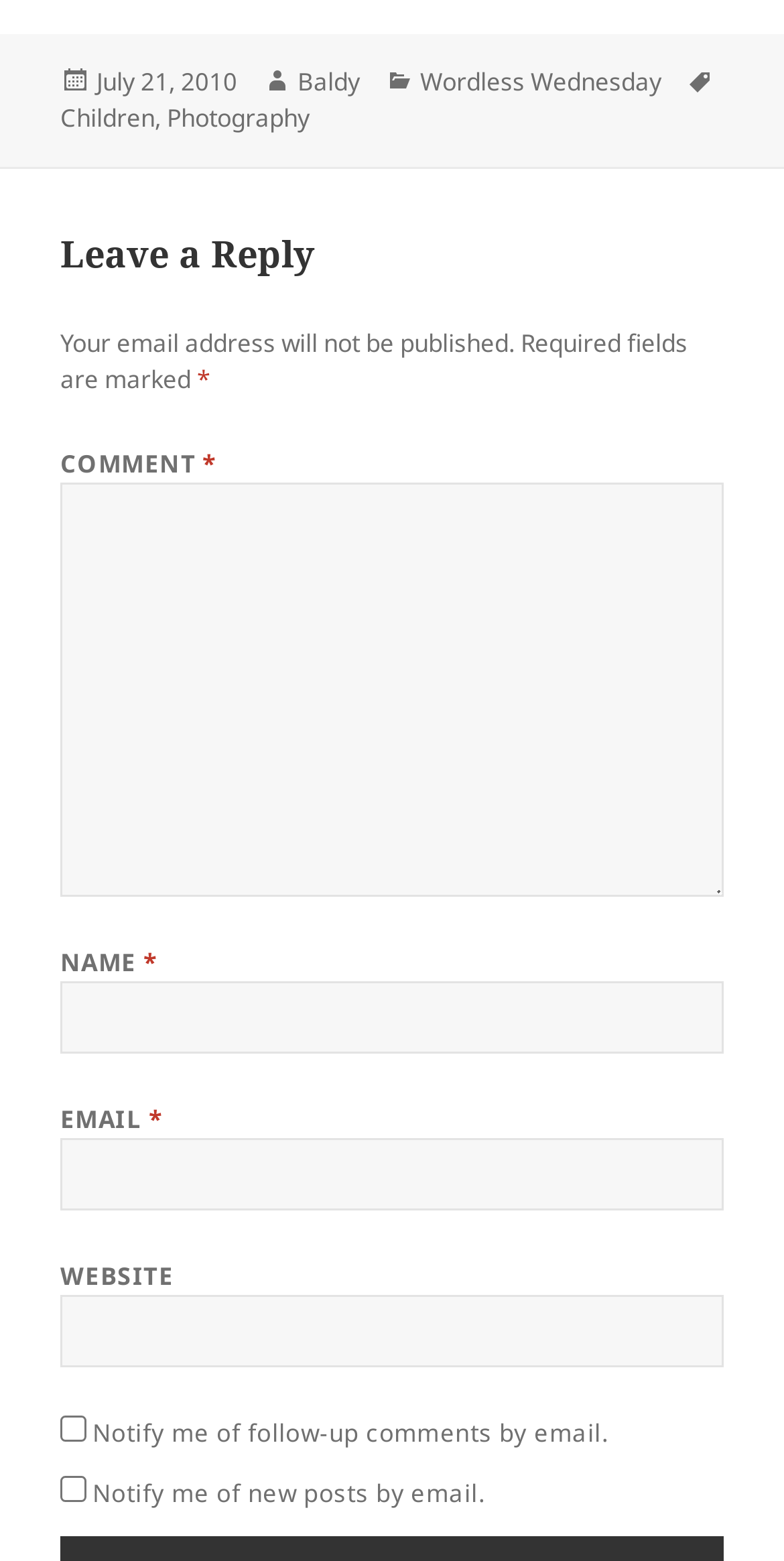Determine the bounding box of the UI element mentioned here: "parent_node: EMAIL * aria-describedby="email-notes" name="email"". The coordinates must be in the format [left, top, right, bottom] with values ranging from 0 to 1.

[0.077, 0.729, 0.923, 0.775]